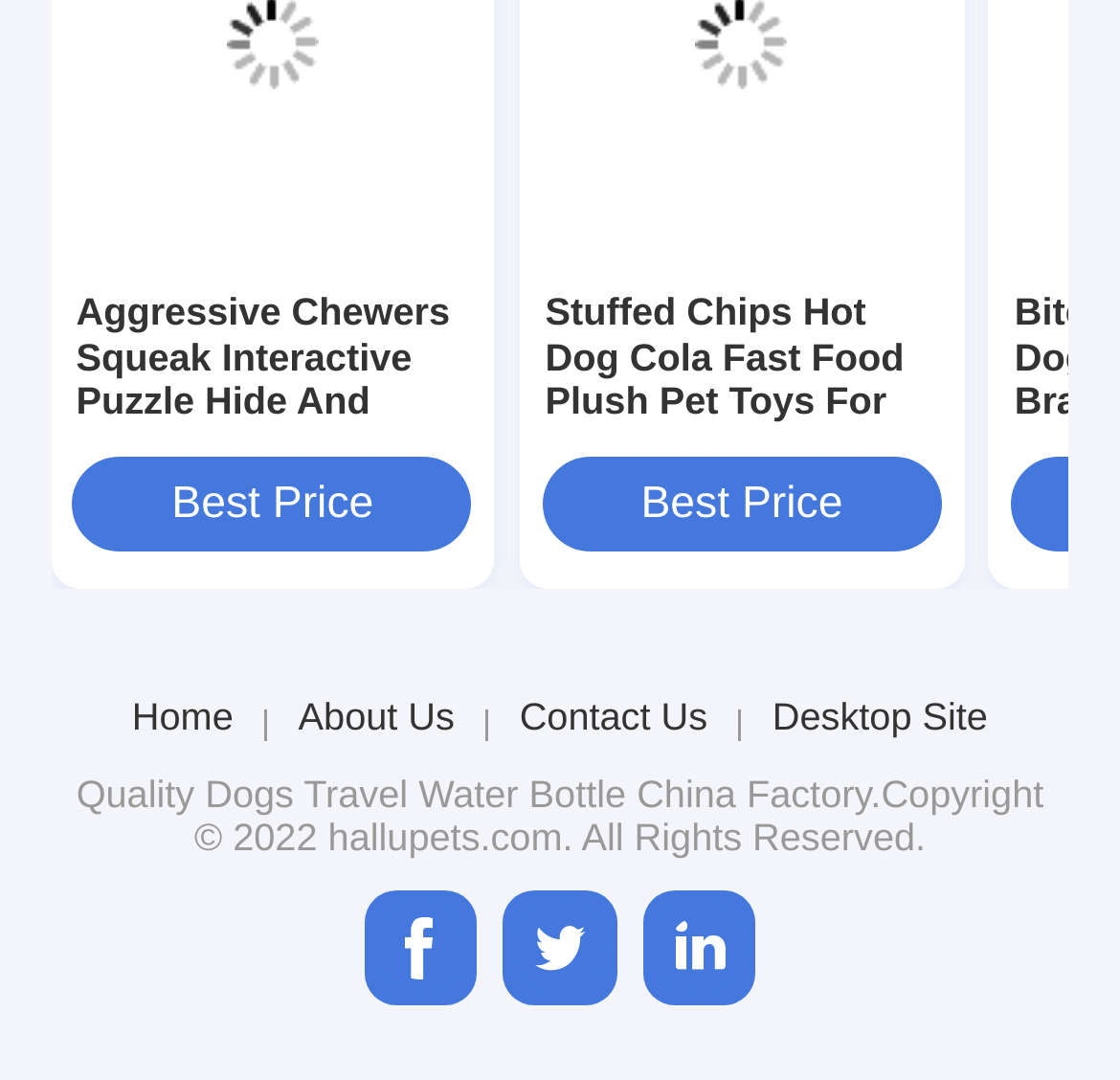Specify the bounding box coordinates of the element's area that should be clicked to execute the given instruction: "Explore Stuffed Chips Hot Dog Cola Fast Food Plush Pet Toys For Dogs". The coordinates should be four float numbers between 0 and 1, i.e., [left, top, right, bottom].

[0.487, 0.269, 0.838, 0.433]